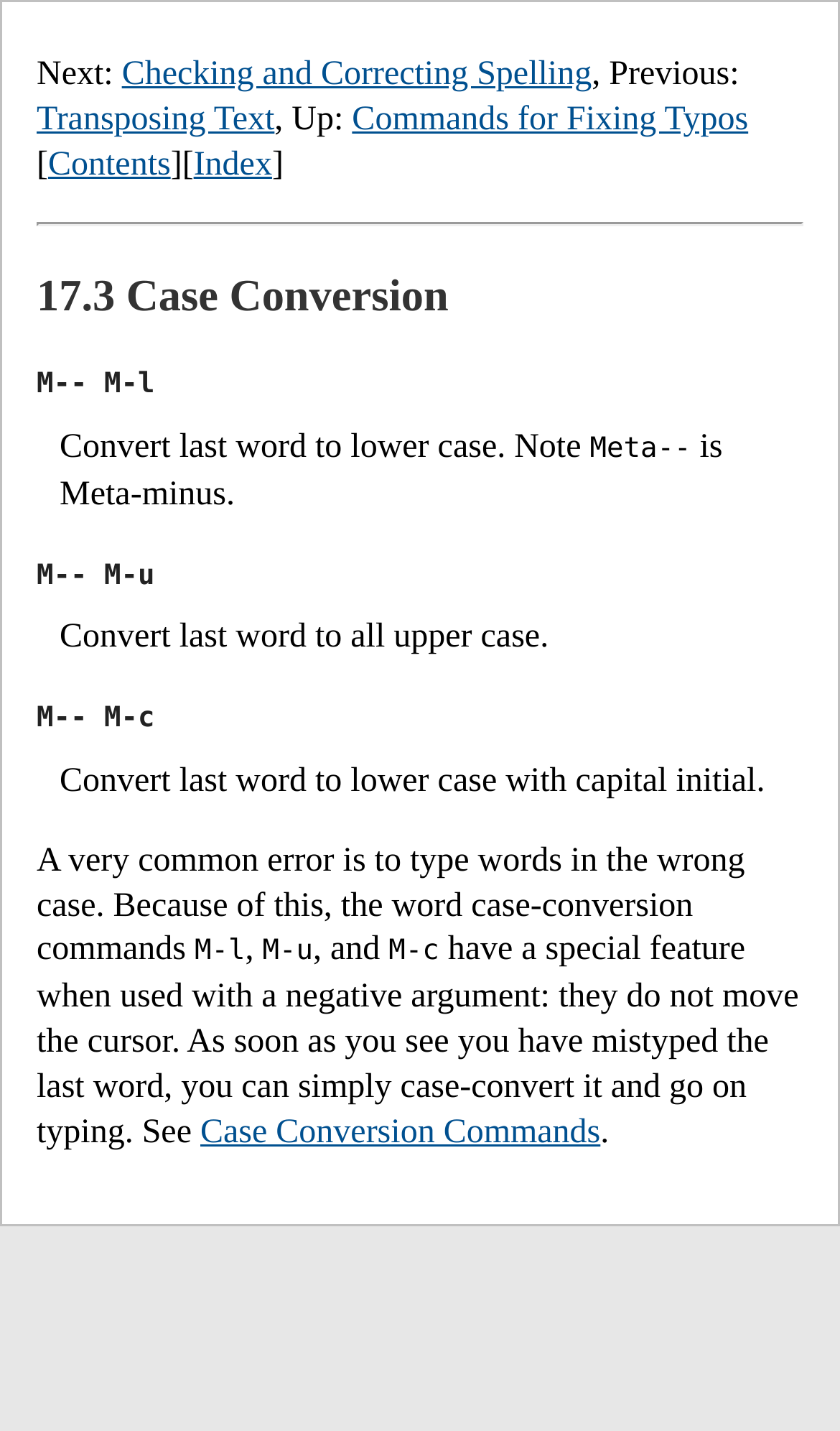What is the purpose of the M-- M-l command?
Please provide a comprehensive answer based on the details in the screenshot.

According to the webpage, the M-- M-l command is used to convert the last word to lower case. This can be seen in the description list detail section where it says 'Convert last word to lower case. Note Meta-- is Meta-minus.'